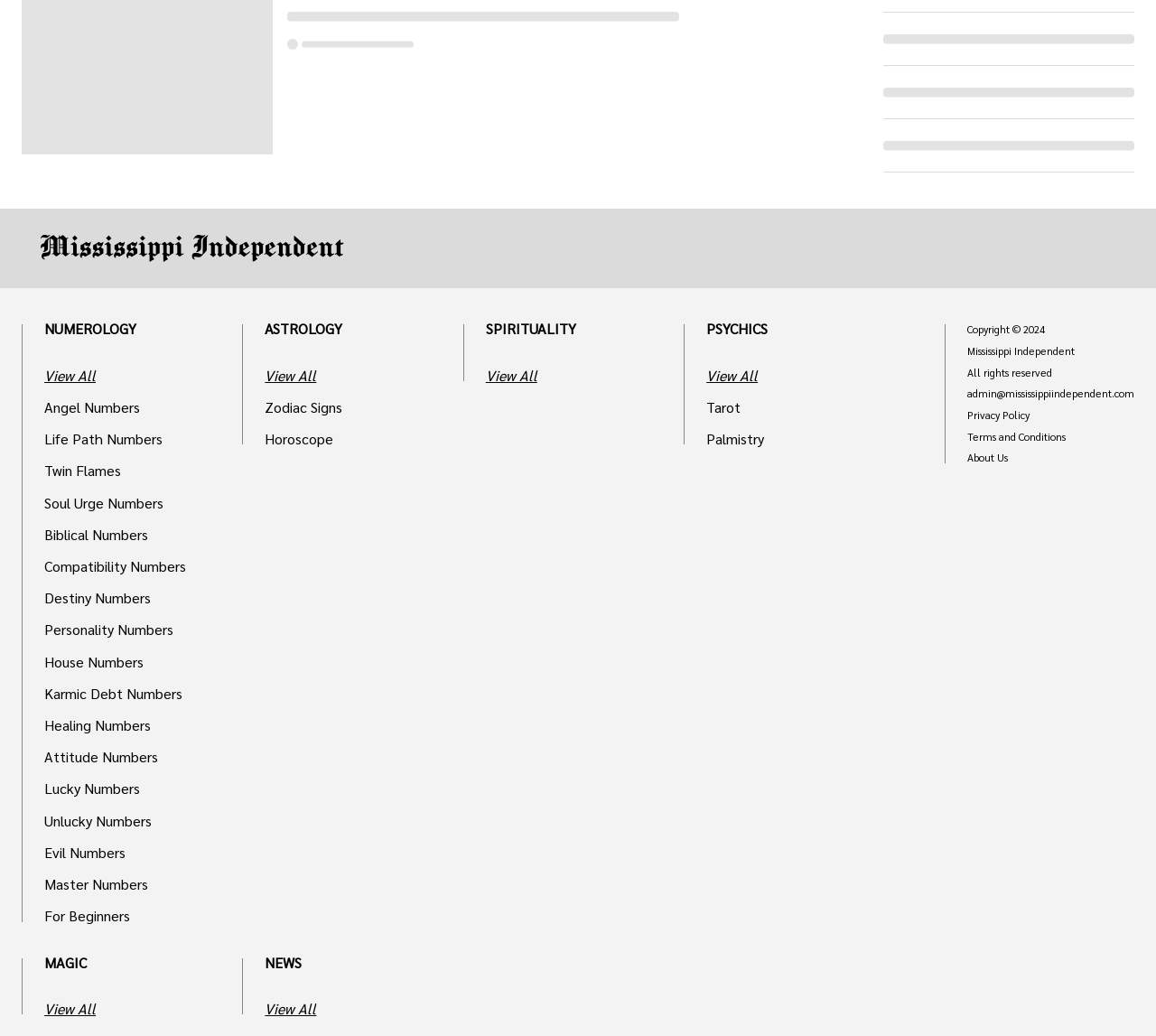Show the bounding box coordinates of the element that should be clicked to complete the task: "Read the news".

[0.229, 0.925, 0.369, 0.934]